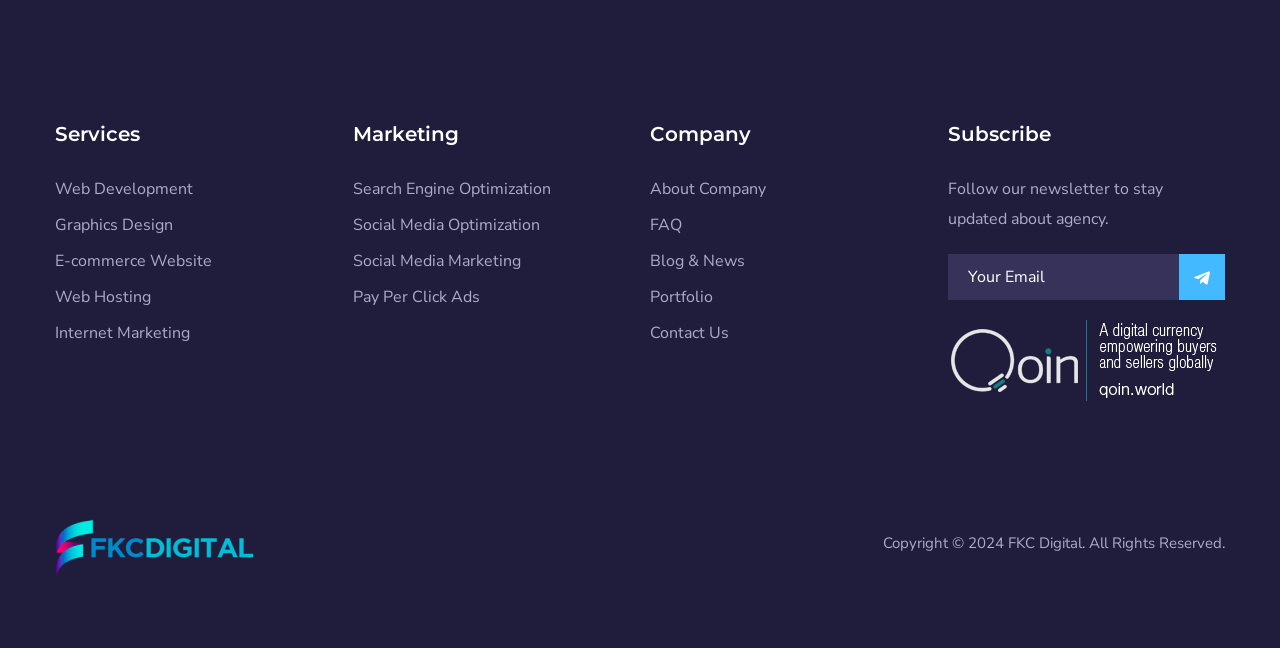Find the bounding box coordinates of the clickable region needed to perform the following instruction: "Subscribe to the newsletter". The coordinates should be provided as four float numbers between 0 and 1, i.e., [left, top, right, bottom].

[0.921, 0.393, 0.957, 0.464]